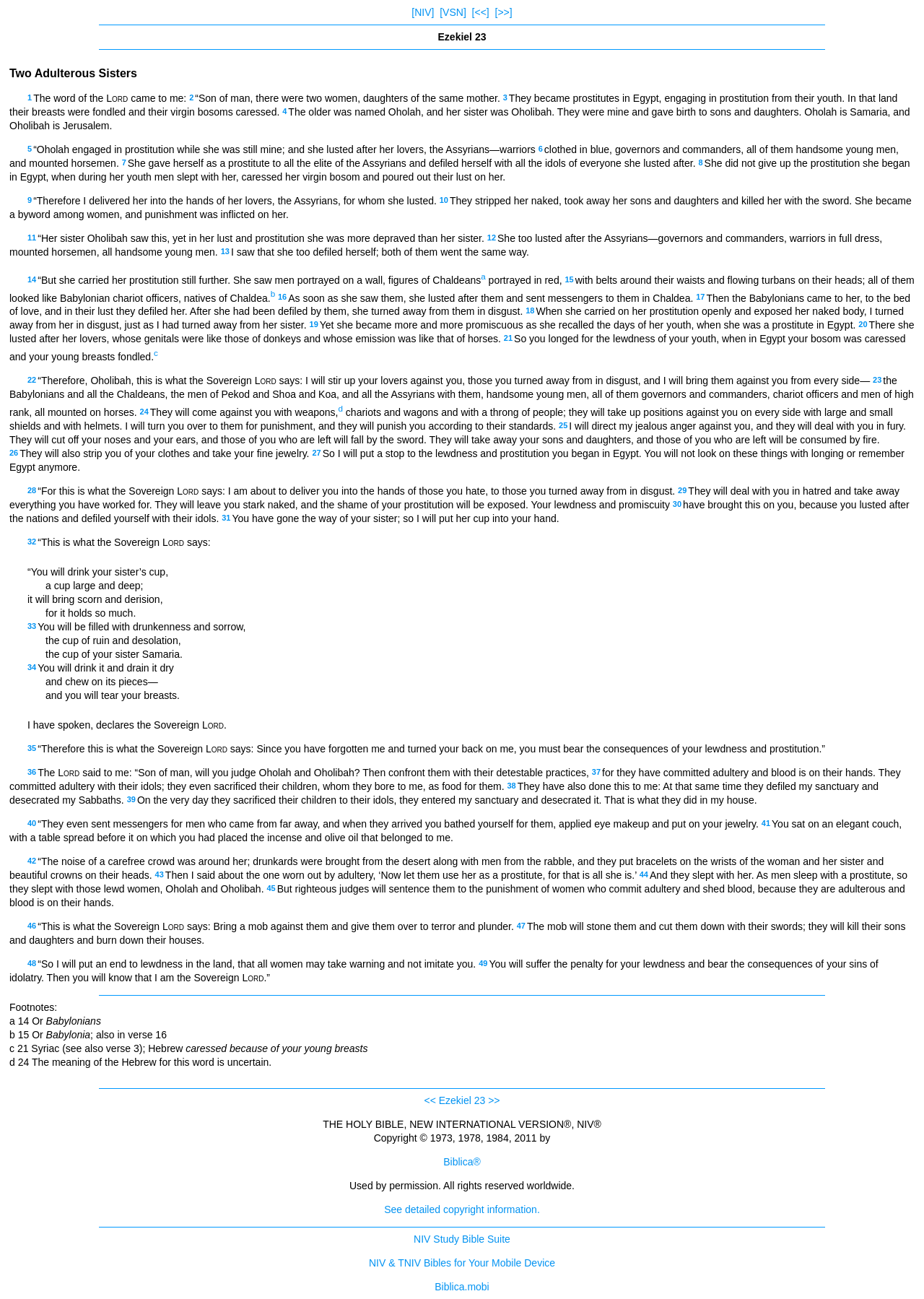Provide your answer in one word or a succinct phrase for the question: 
What is the name of the two sisters mentioned in the chapter?

Oholah and Oholibah